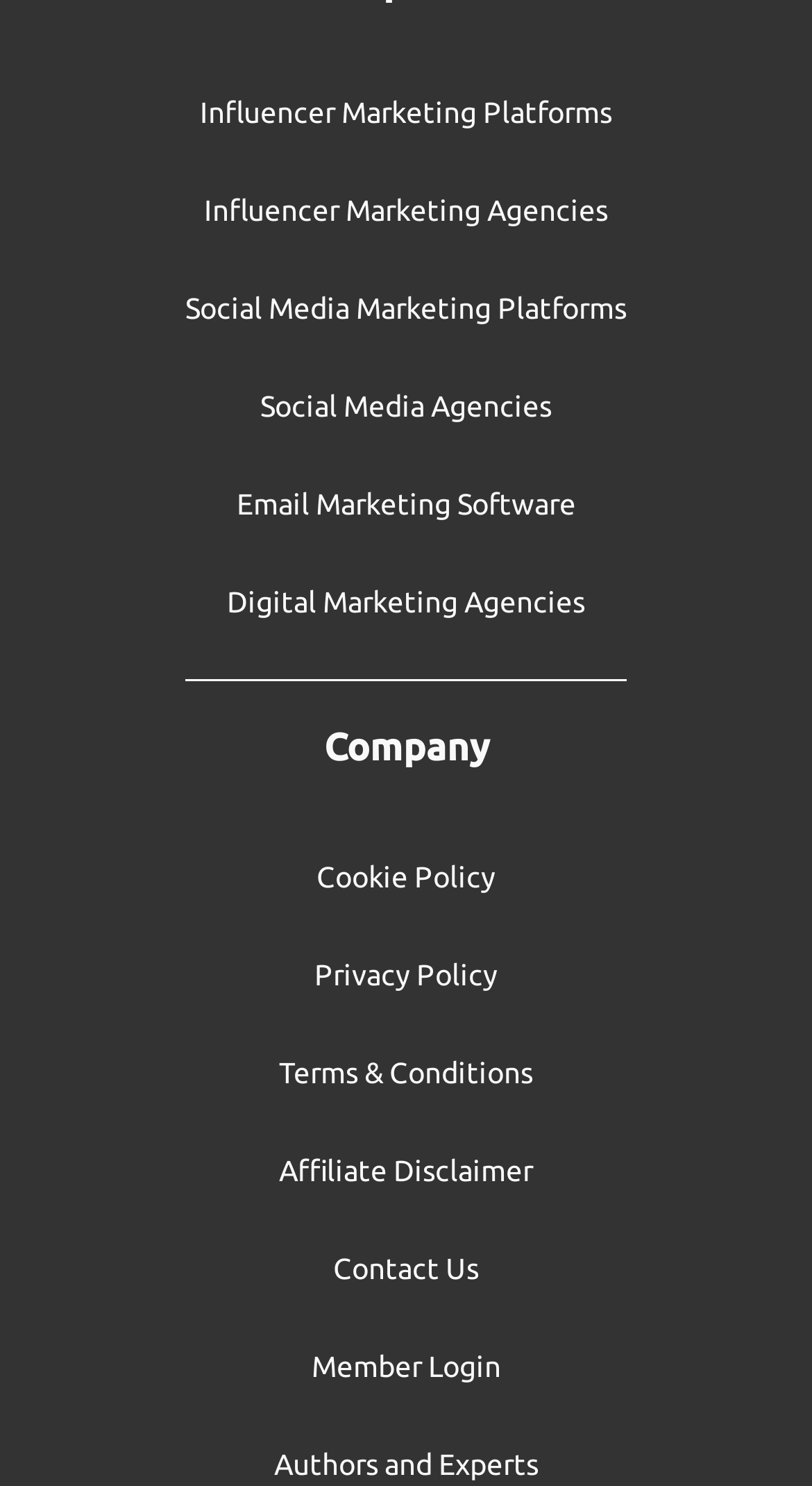What is the location of the 'Authors and Experts' link?
Please look at the screenshot and answer in one word or a short phrase.

Bottom of the webpage